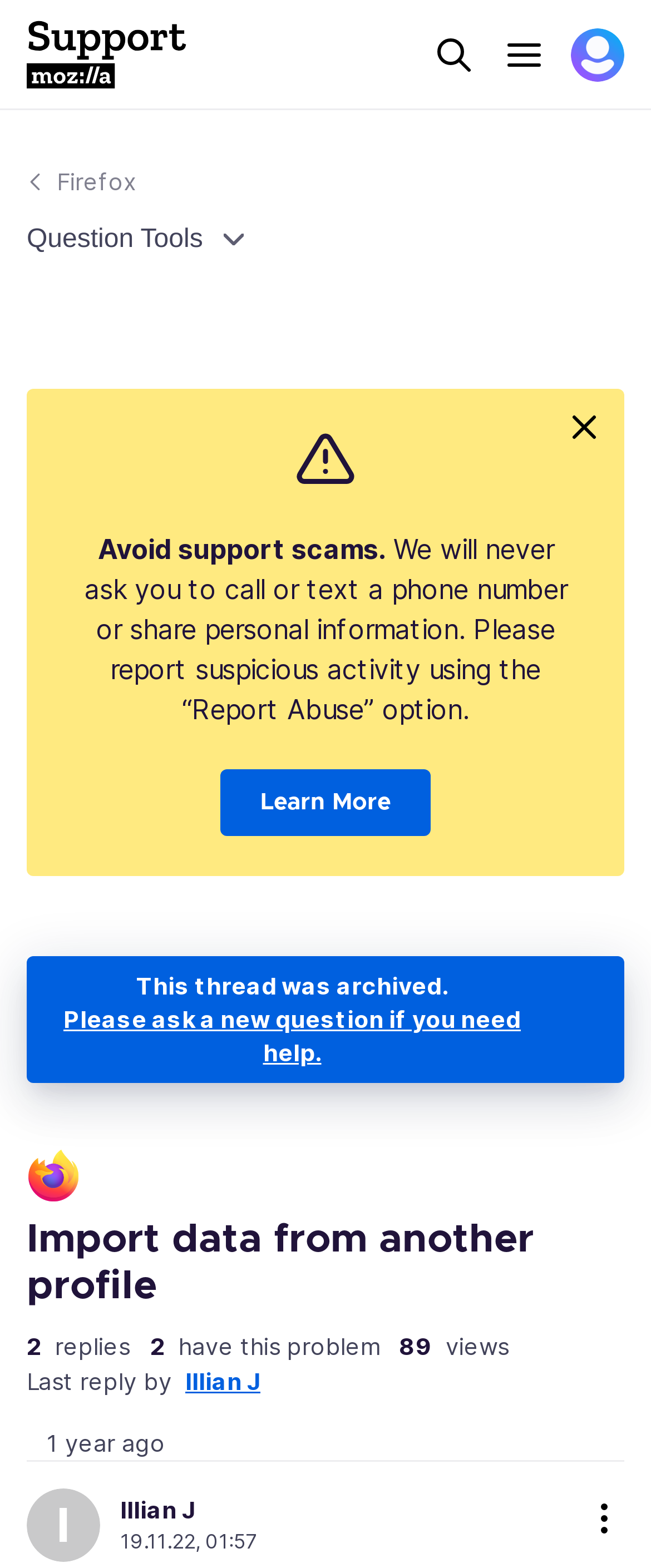Examine the image carefully and respond to the question with a detailed answer: 
What is the topic of this thread?

I can see a heading on the webpage that says 'Import data from another profile', which is the topic of this thread.